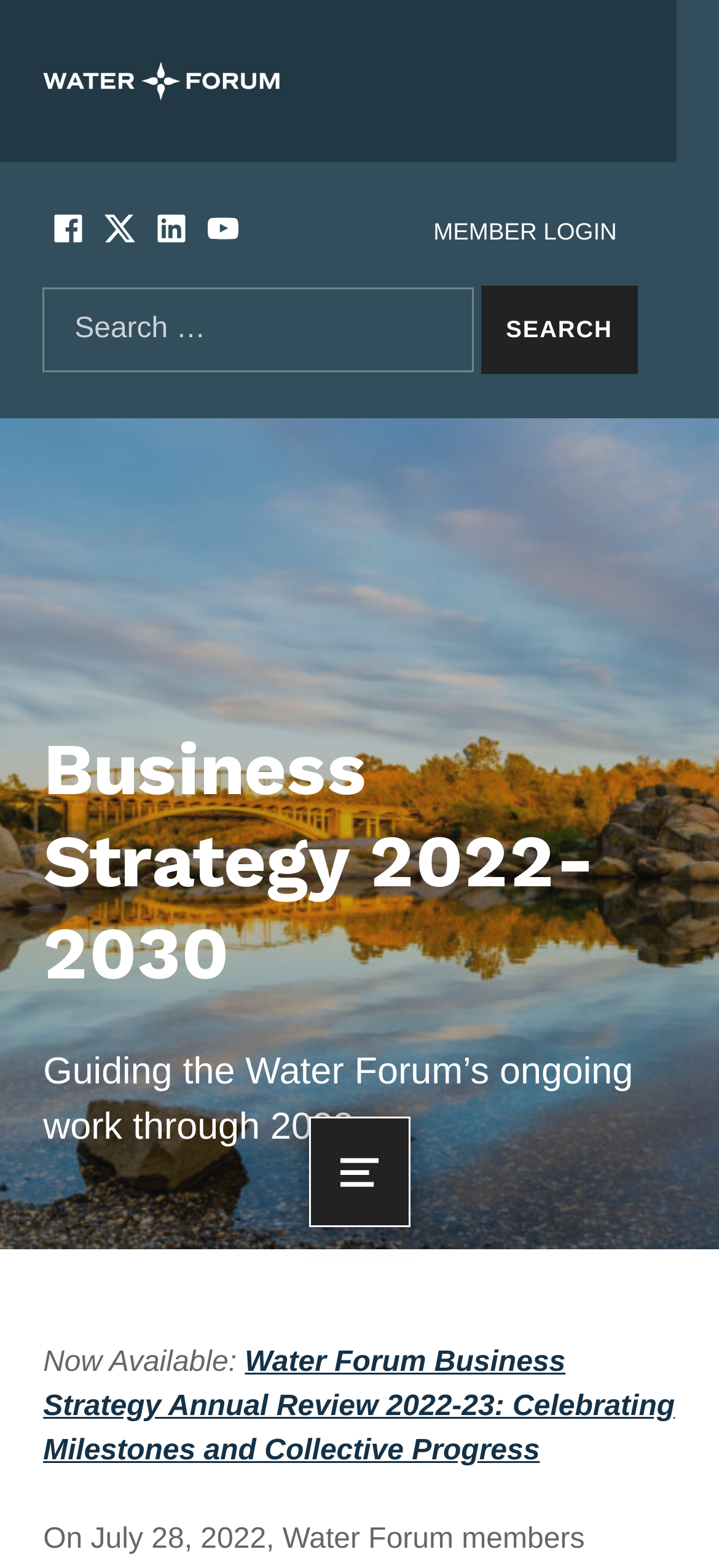Determine the bounding box coordinates of the element's region needed to click to follow the instruction: "Search the site". Provide these coordinates as four float numbers between 0 and 1, formatted as [left, top, right, bottom].

[0.06, 0.182, 0.887, 0.238]